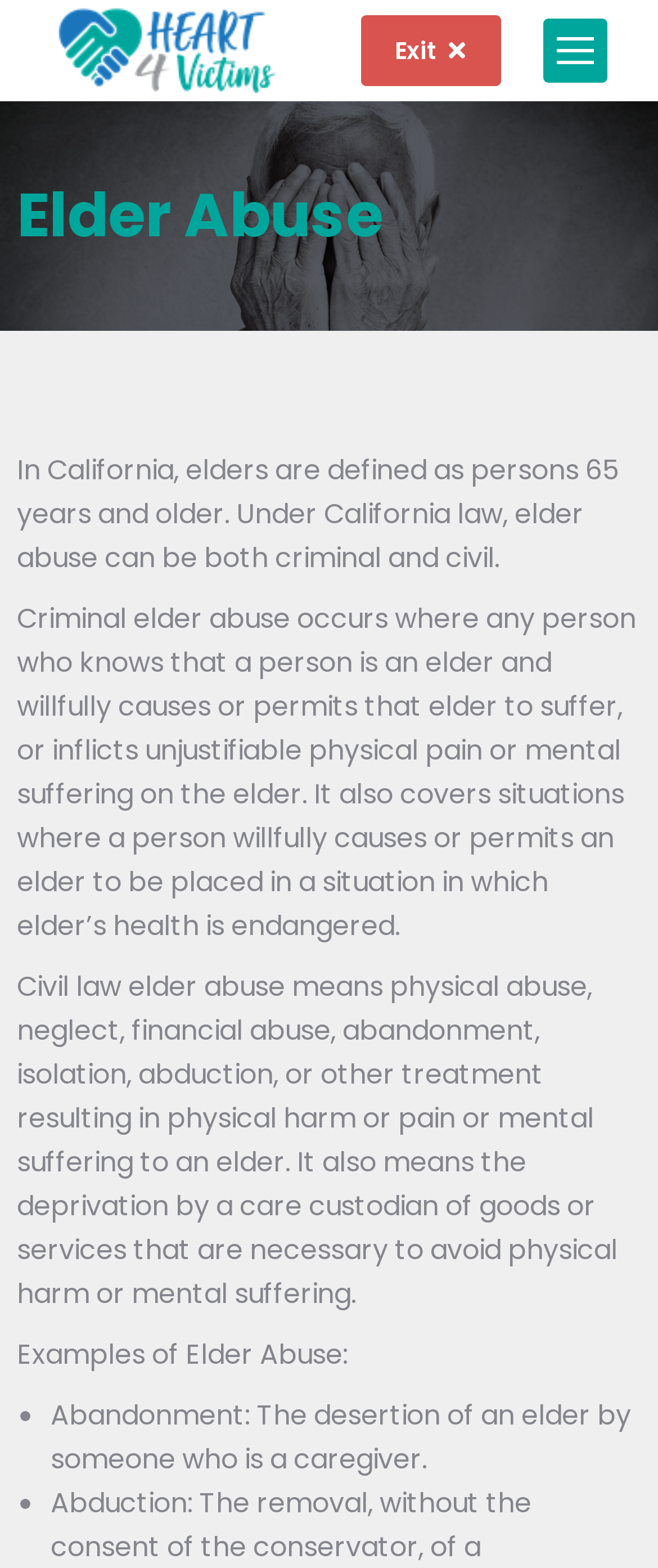Answer the question with a single word or phrase: 
What is the purpose of the 'Go to Top' link?

To go back to the top of the page